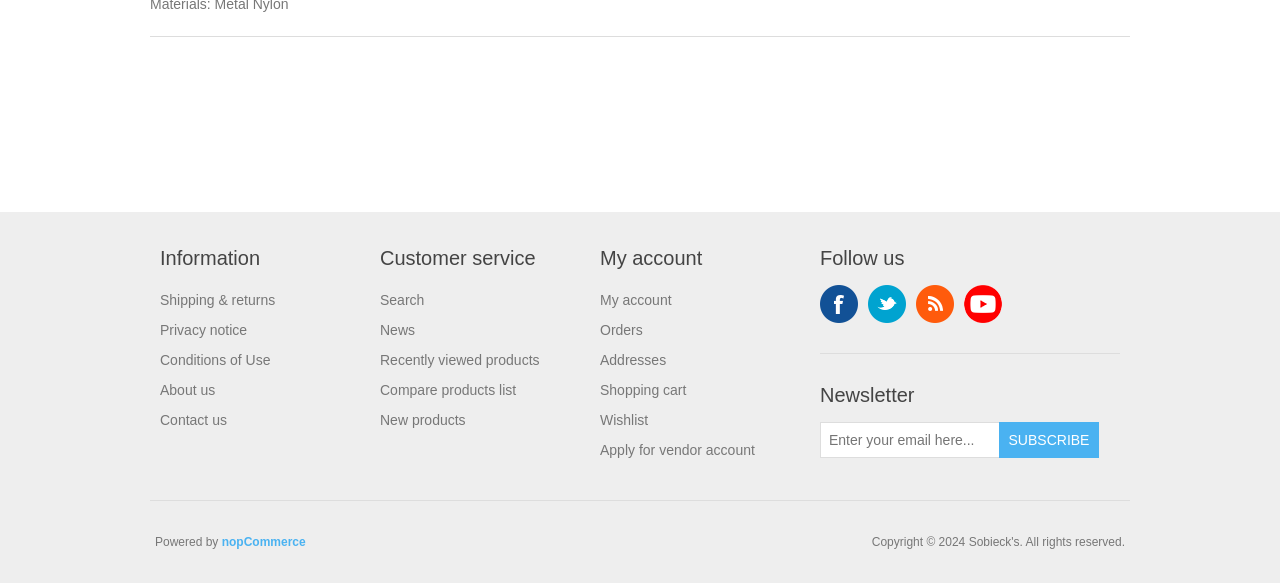Use a single word or phrase to answer the question: How many links are there in the 'My account' section?

5